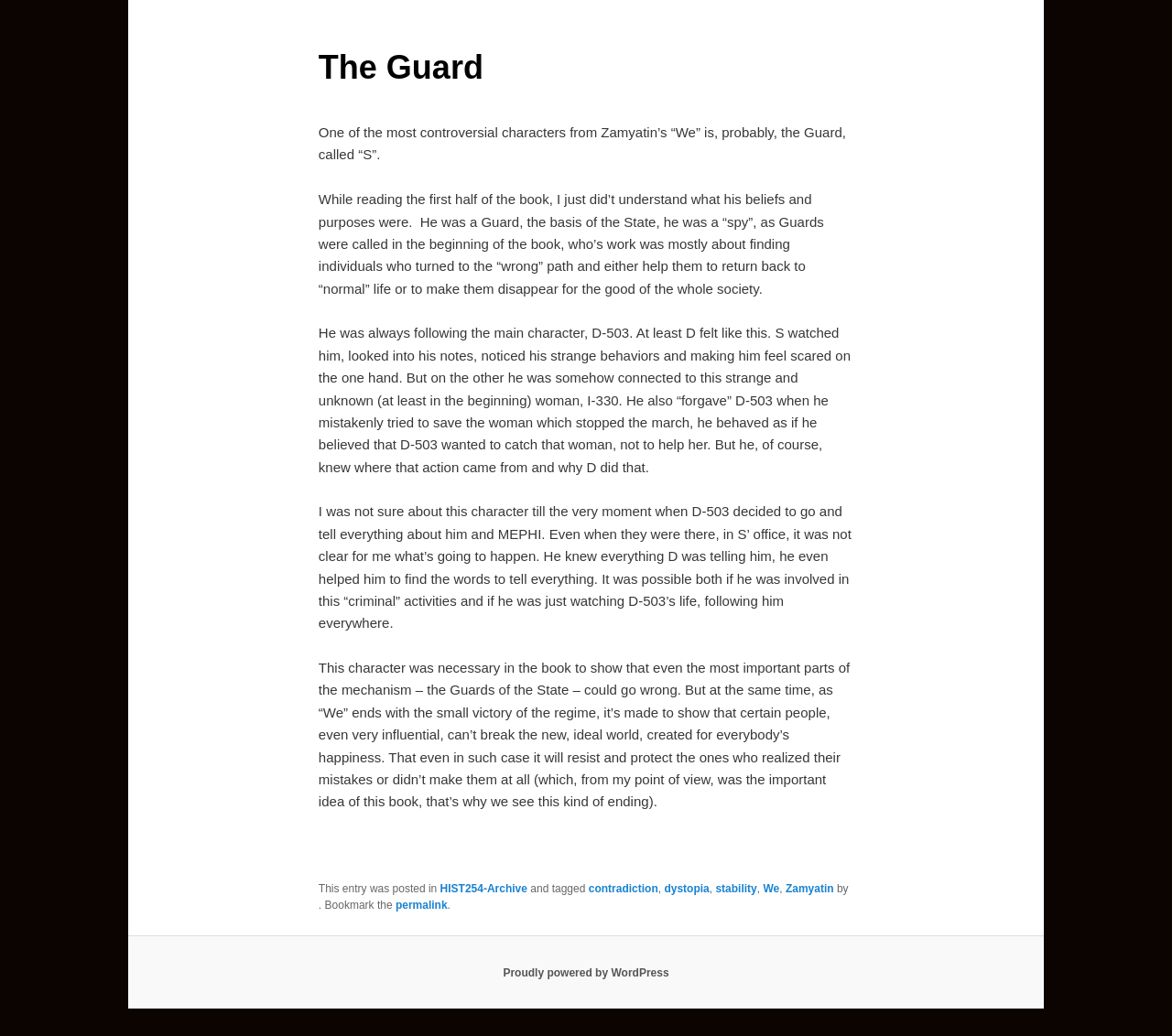Locate the UI element described by dystopia and provide its bounding box coordinates. Use the format (top-left x, top-left y, bottom-right x, bottom-right y) with all values as floating point numbers between 0 and 1.

[0.567, 0.851, 0.605, 0.864]